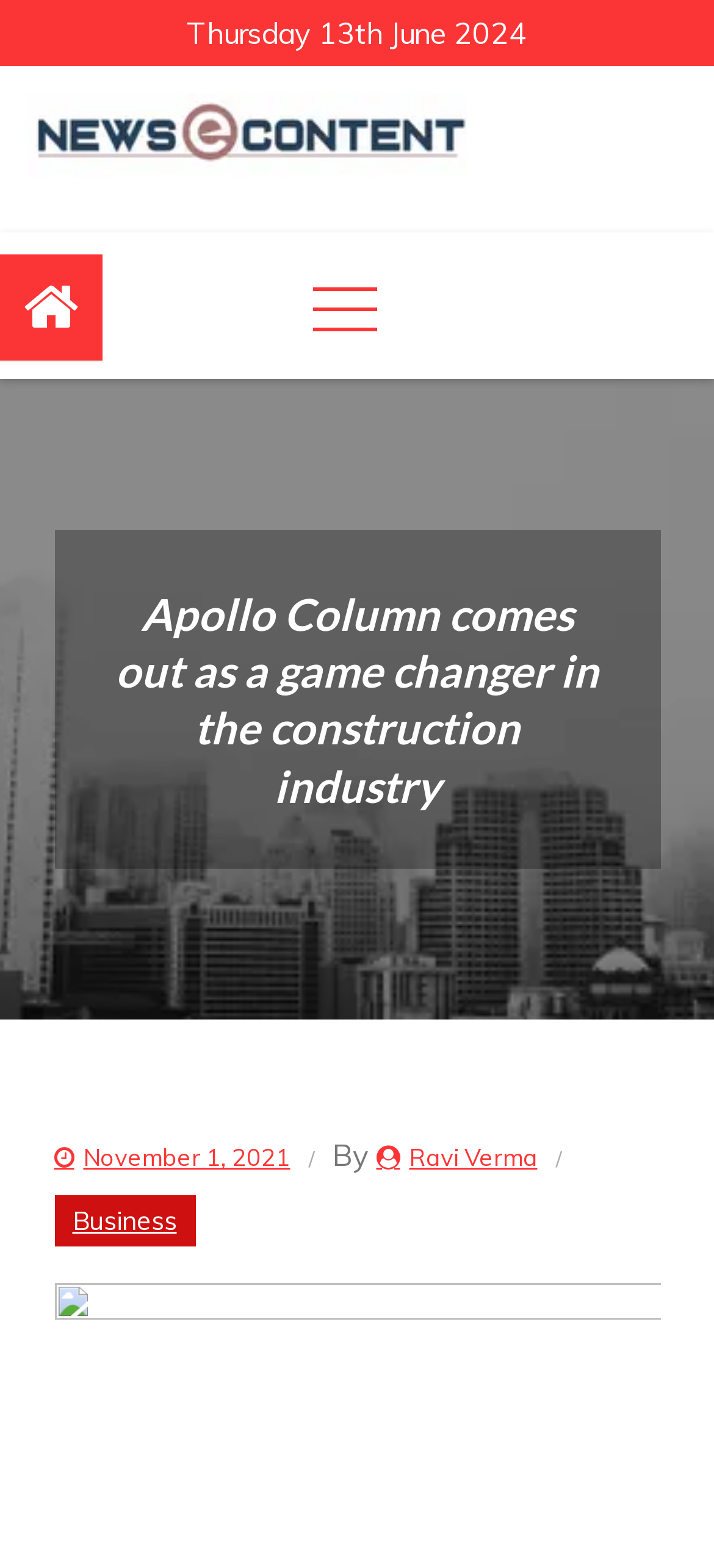Construct a thorough caption encompassing all aspects of the webpage.

The webpage appears to be a news article page. At the top, there is a date "Thursday 13th June 2024" positioned near the center of the page. Below the date, there is a logo and a link to "News eContent" on the left side, accompanied by a heading with the same text. 

On the top-right side, there is a navigation menu labeled "Primary Menu" that spans the entire width of the page. Within the menu, there is a link with an icon and a button. 

The main content of the page is a news article with a heading that reads "Apollo Column comes out as a game changer in the construction industry". This heading is positioned near the top-center of the page. Below the heading, there are links to the author "Ravi Verma" and the category "Business", as well as a timestamp "November 1, 2021". The author and category links are positioned on the right side of the page, while the timestamp is on the left side.